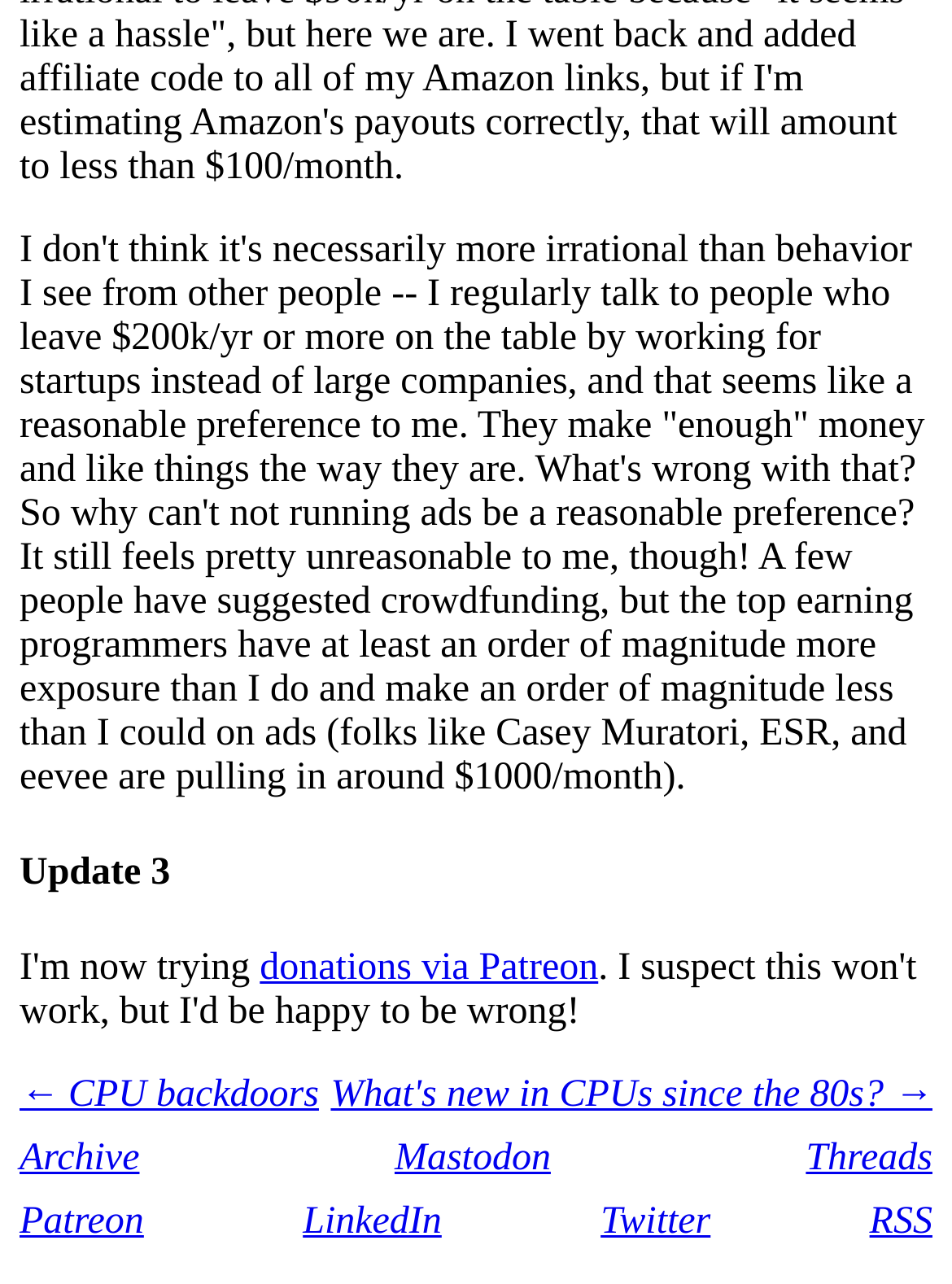Identify the bounding box coordinates of the part that should be clicked to carry out this instruction: "Follow 'Twitter' link".

[0.631, 0.936, 0.746, 0.97]